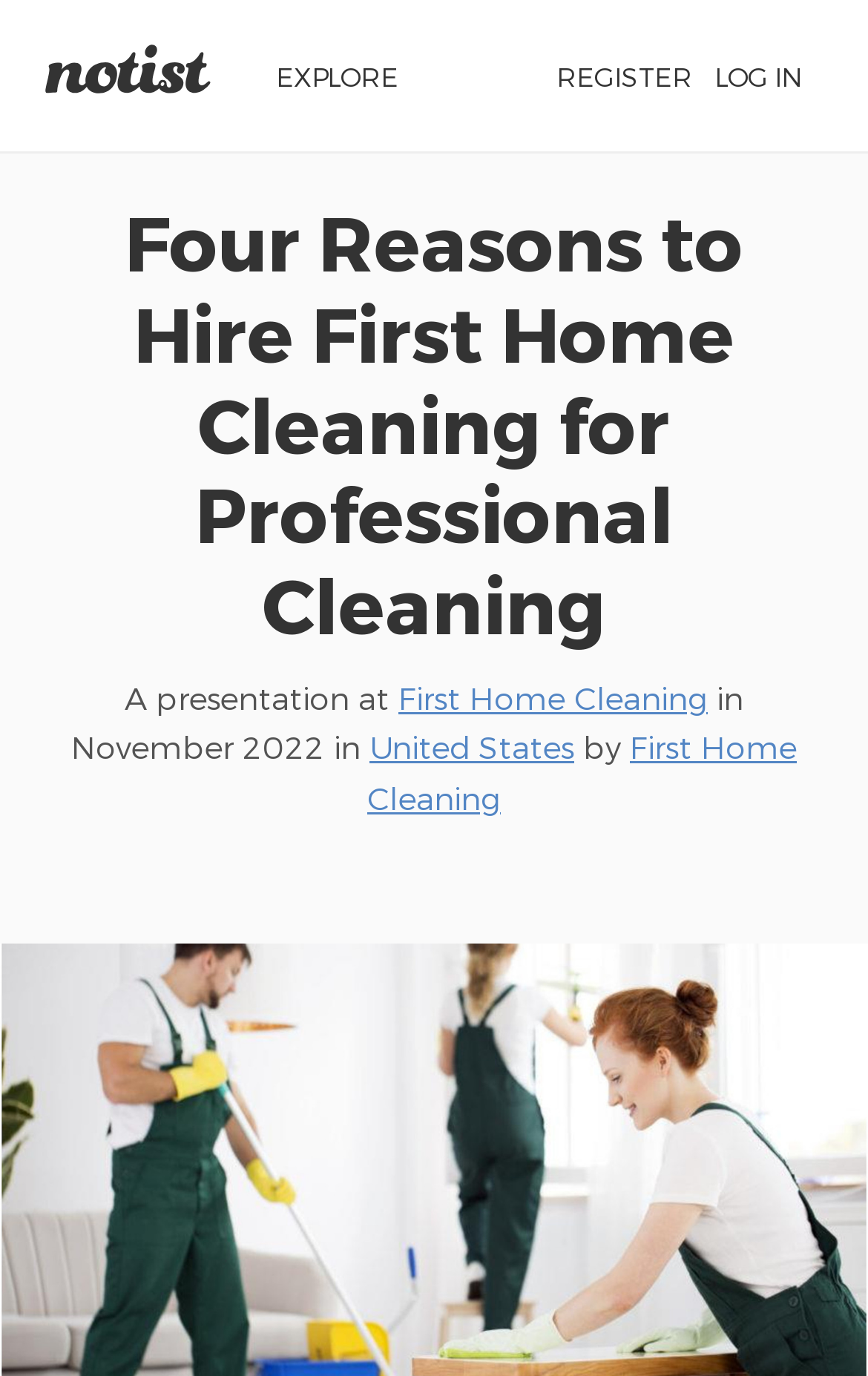Give a concise answer using only one word or phrase for this question:
How many links are there in the top navigation bar?

3